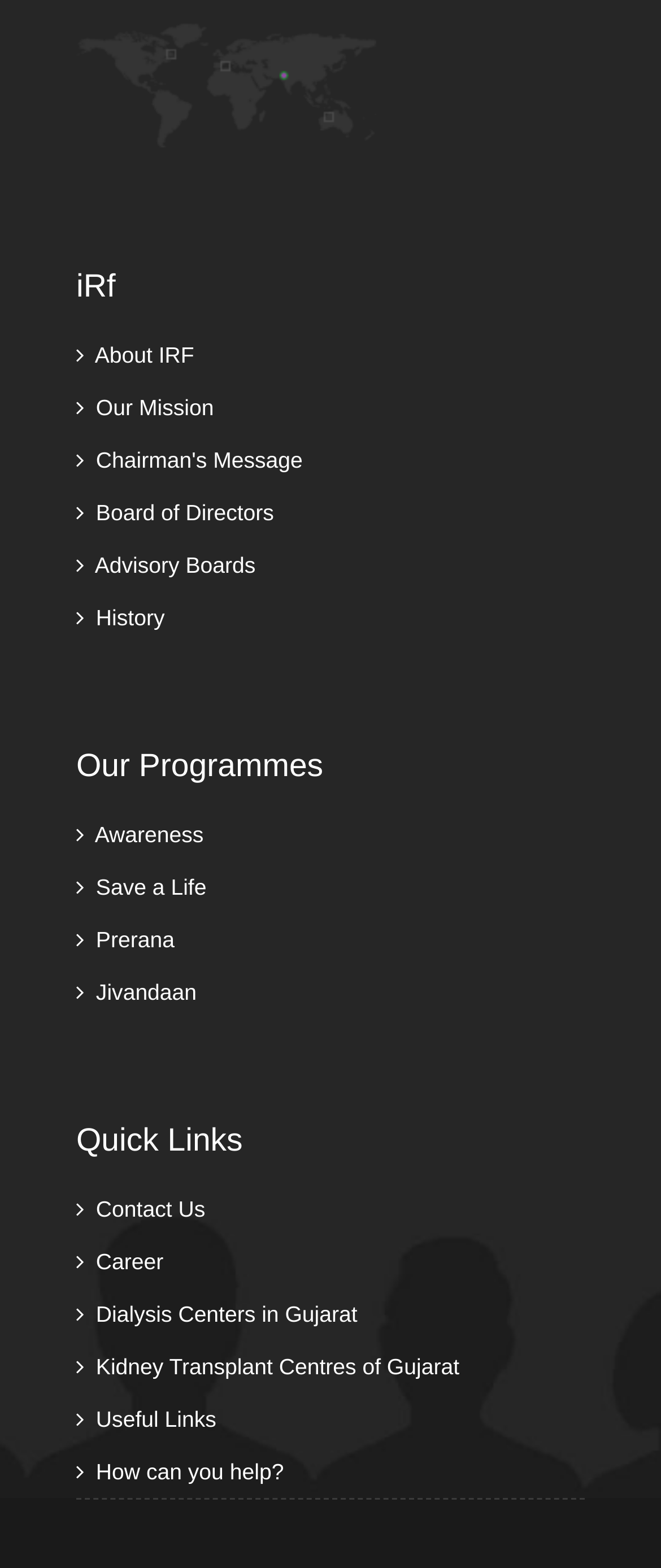Please provide the bounding box coordinates for the UI element as described: "Save a Life". The coordinates must be four floats between 0 and 1, represented as [left, top, right, bottom].

[0.115, 0.558, 0.312, 0.574]